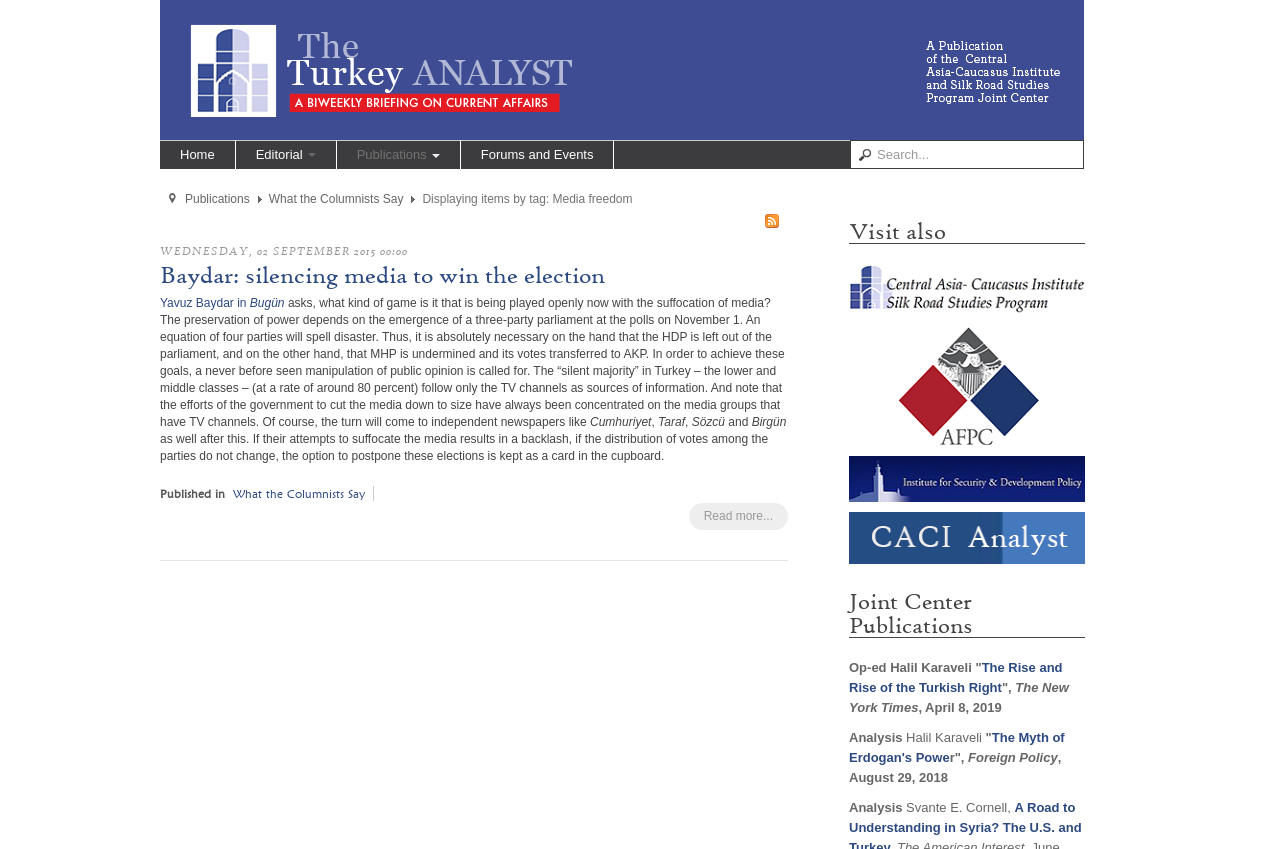Provide a one-word or one-phrase answer to the question:
What is the name of the publication mentioned in the article?

Cumhuriyet